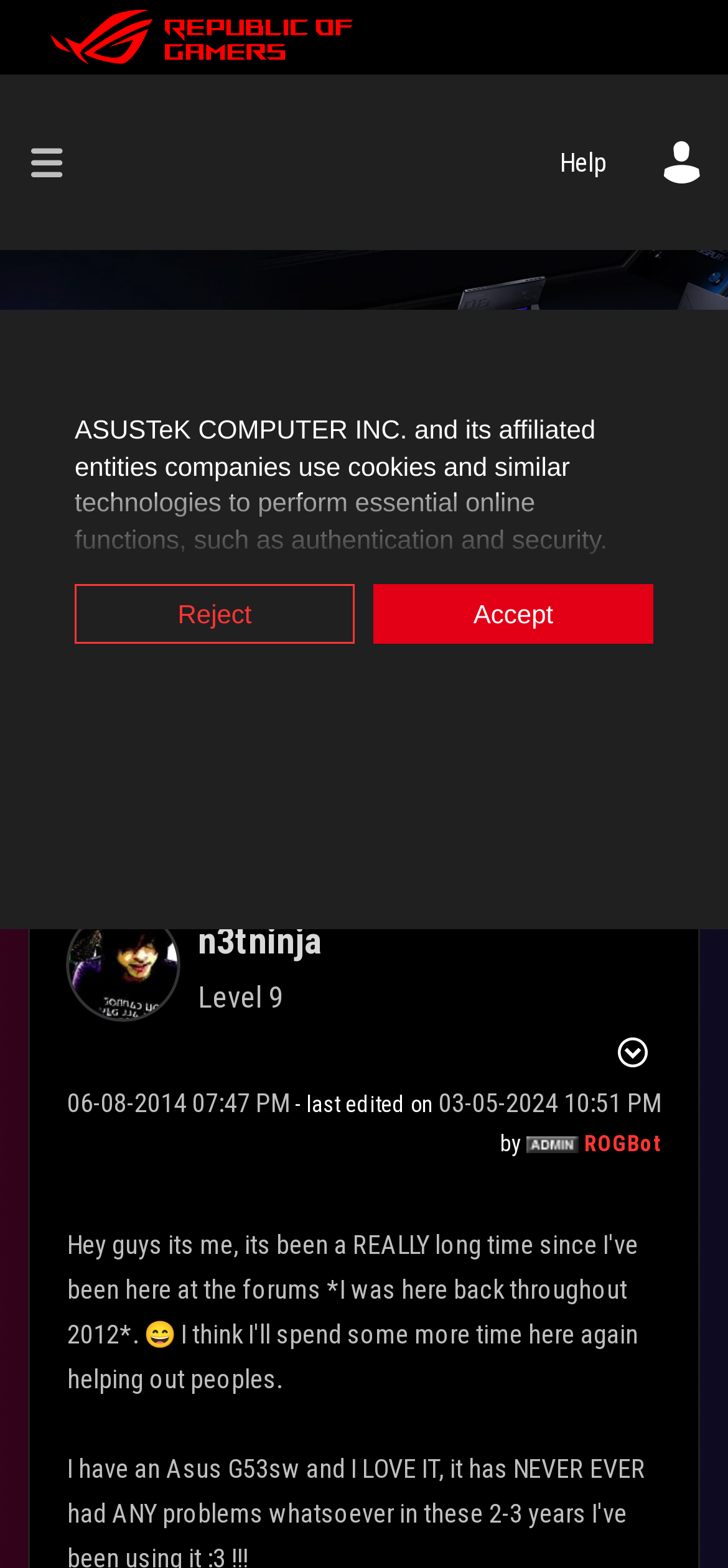Using the provided element description: "ROG Gaming Notebooks", determine the bounding box coordinates of the corresponding UI element in the screenshot.

[0.038, 0.376, 0.438, 0.395]